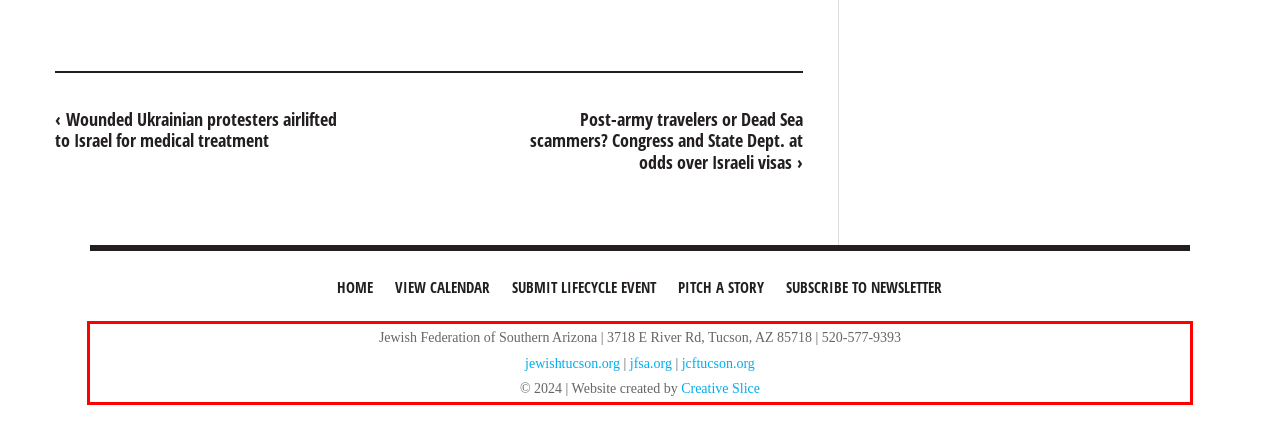Extract and provide the text found inside the red rectangle in the screenshot of the webpage.

Jewish Federation of Southern Arizona | 3718 E River Rd, Tucson, AZ 85718 | 520-577-9393 jewishtucson.org | jfsa.org | jcftucson.org © 2024 | Website created by Creative Slice